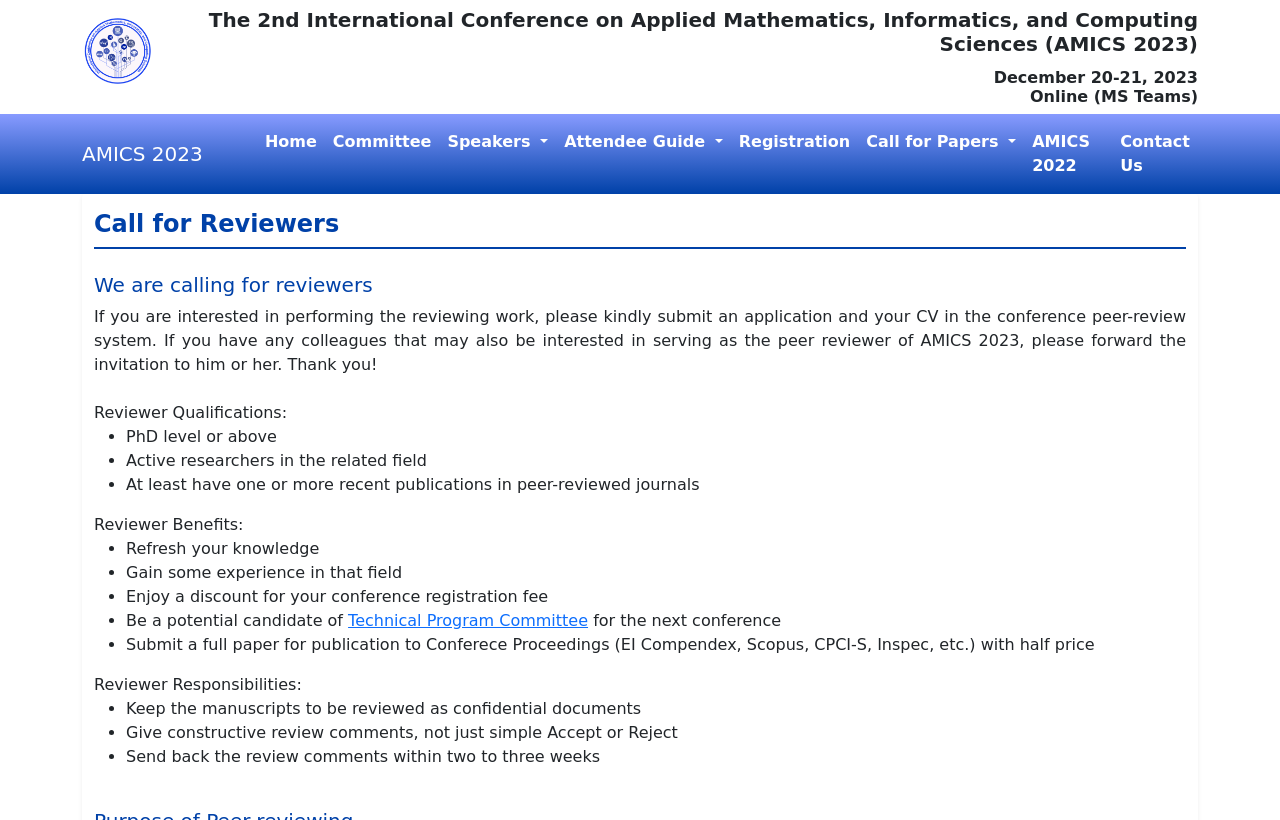What is the responsibility of a reviewer for AMICS 2023?
Can you provide an in-depth and detailed response to the question?

I found the answer by reading the section 'Reviewer Responsibilities:' which lists several responsibilities, including 'Keep the manuscripts to be reviewed as confidential documents', 'Give constructive review comments', and others.